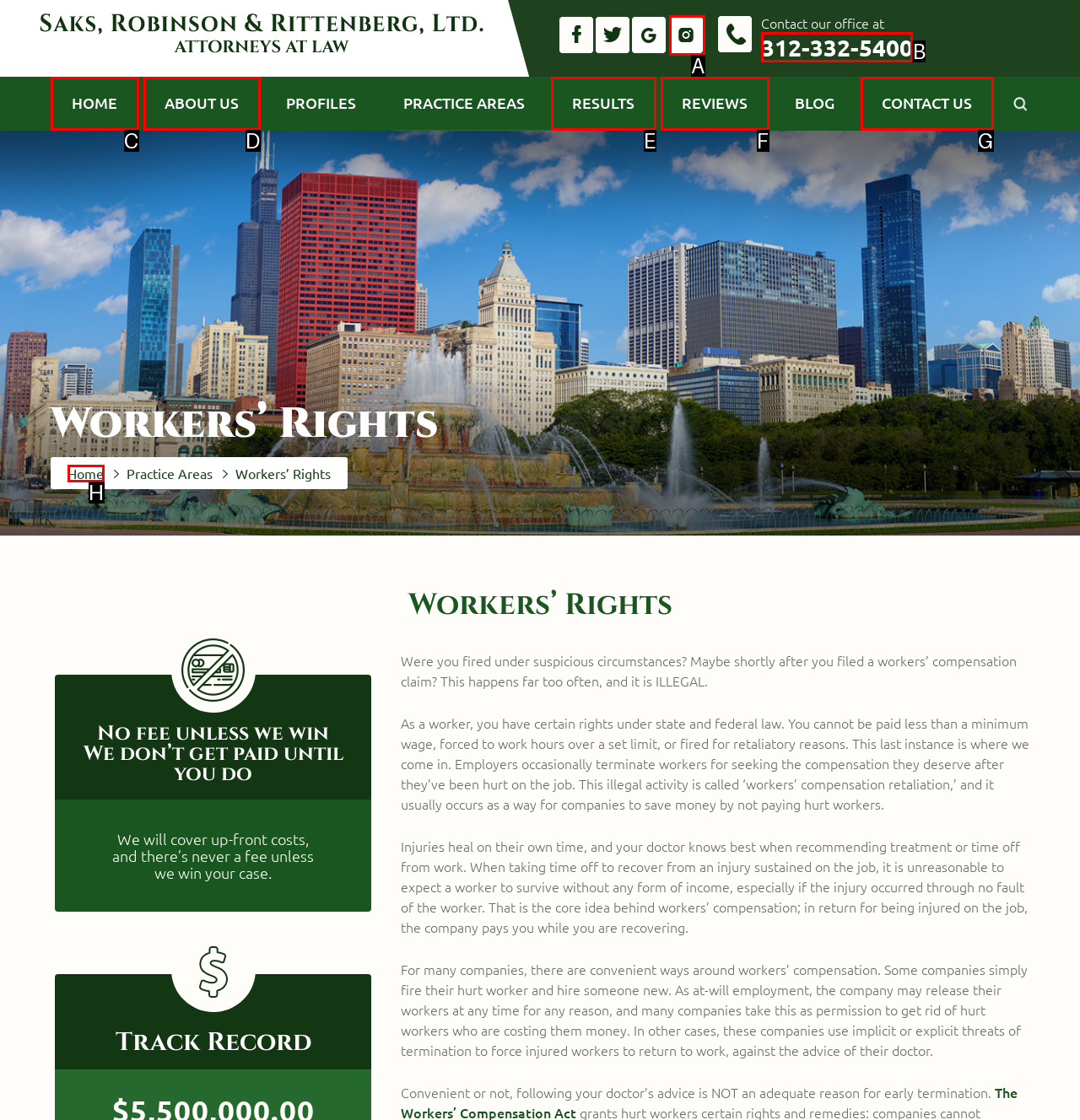Which UI element's letter should be clicked to achieve the task: Call the office at 312-332-5400
Provide the letter of the correct choice directly.

B